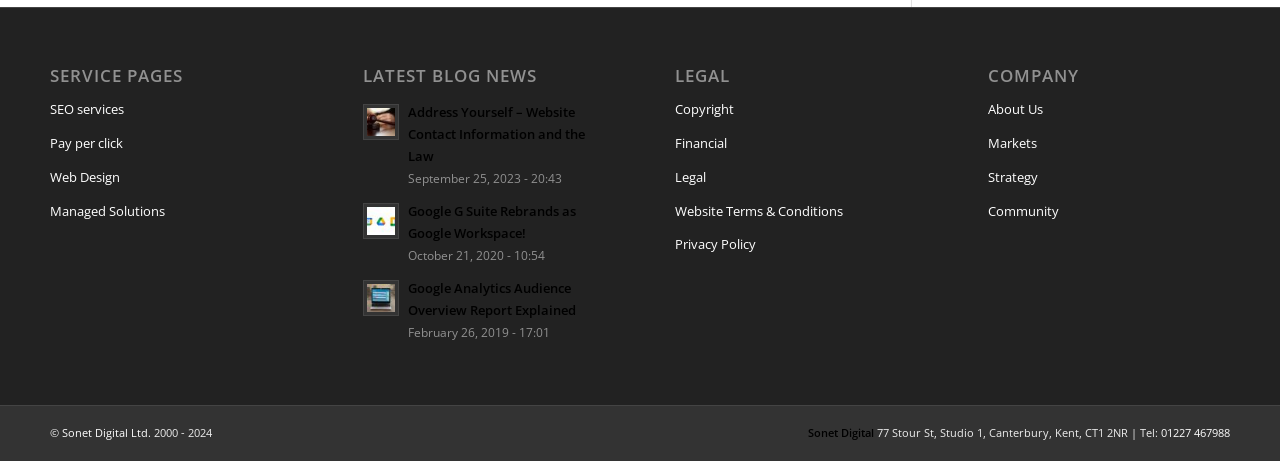Locate the bounding box coordinates of the clickable part needed for the task: "Read the latest blog news".

[0.283, 0.146, 0.472, 0.185]